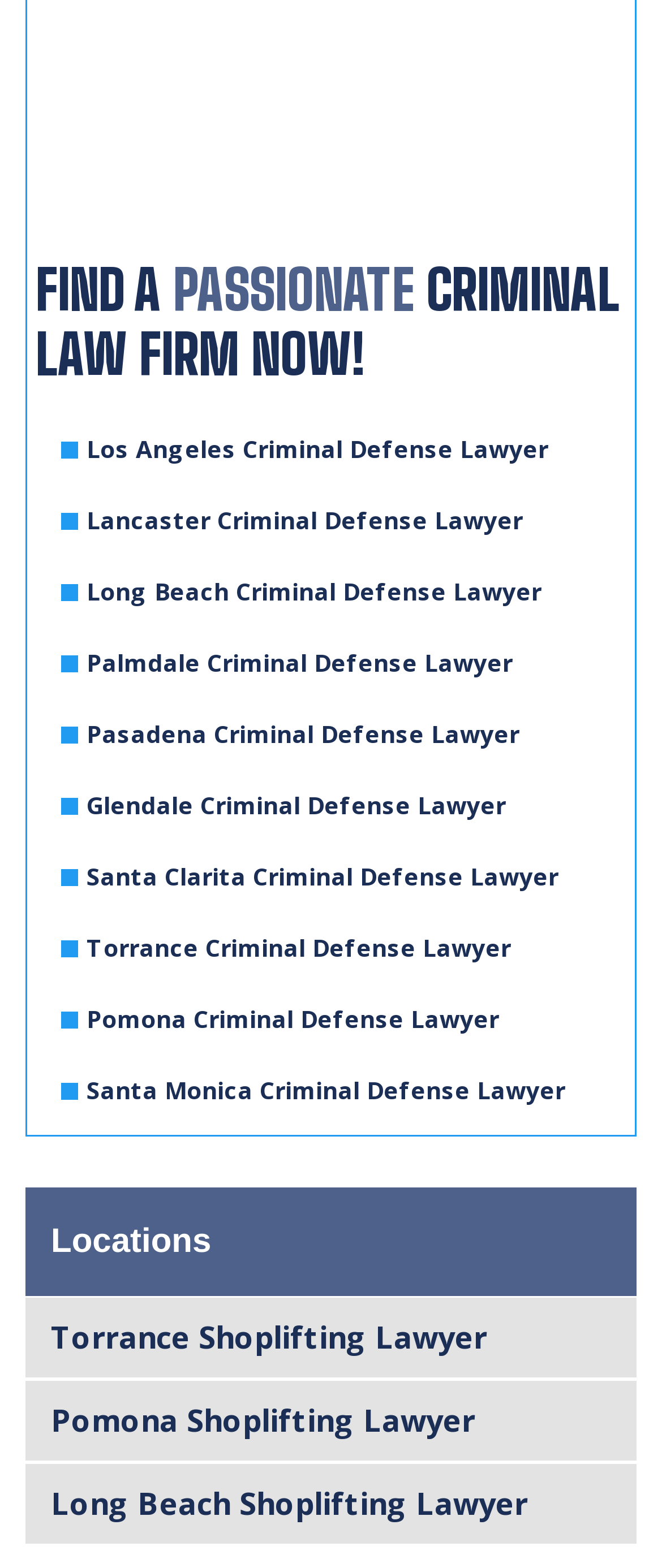How many criminal defense lawyers are listed?
Look at the webpage screenshot and answer the question with a detailed explanation.

I counted the number of links with the '' icon, which represents a location, and found 9 links with different city names, indicating 9 criminal defense lawyers are listed.